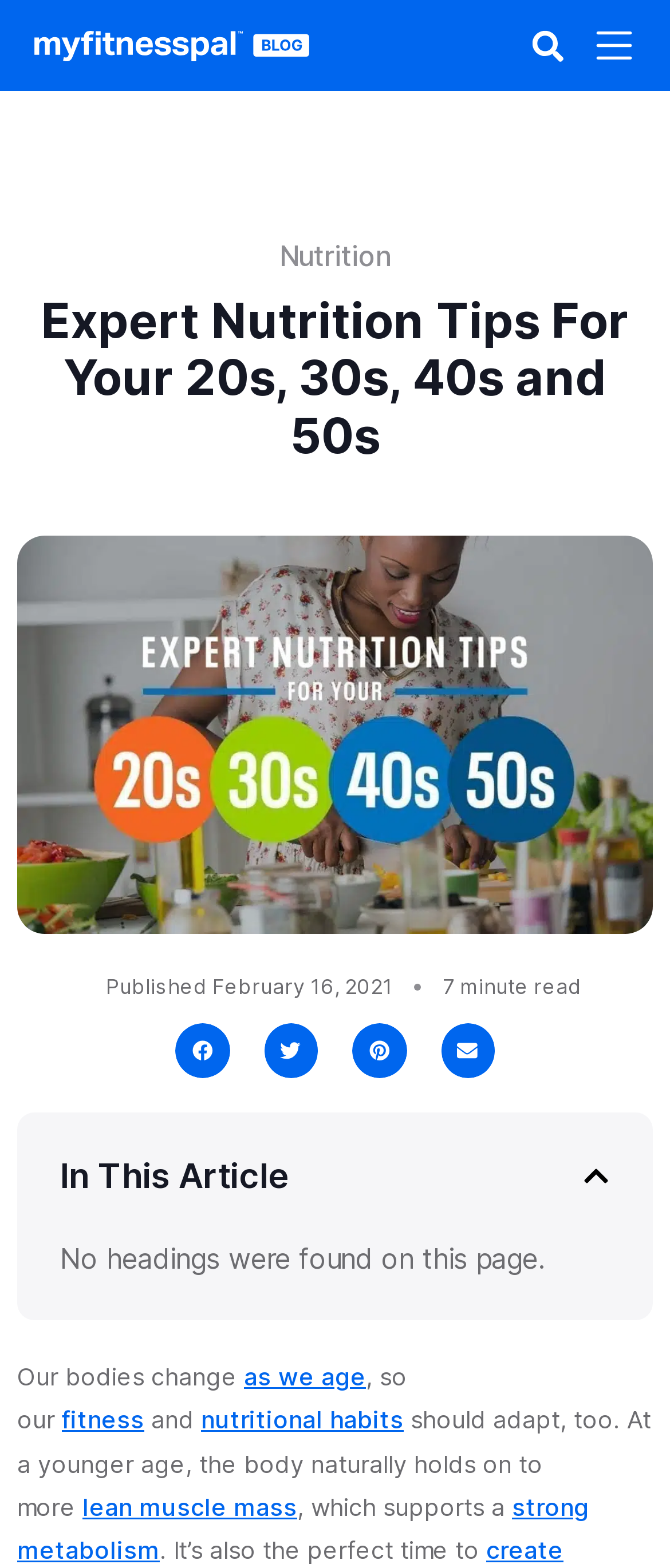How many social media sharing options are available?
Respond with a short answer, either a single word or a phrase, based on the image.

4